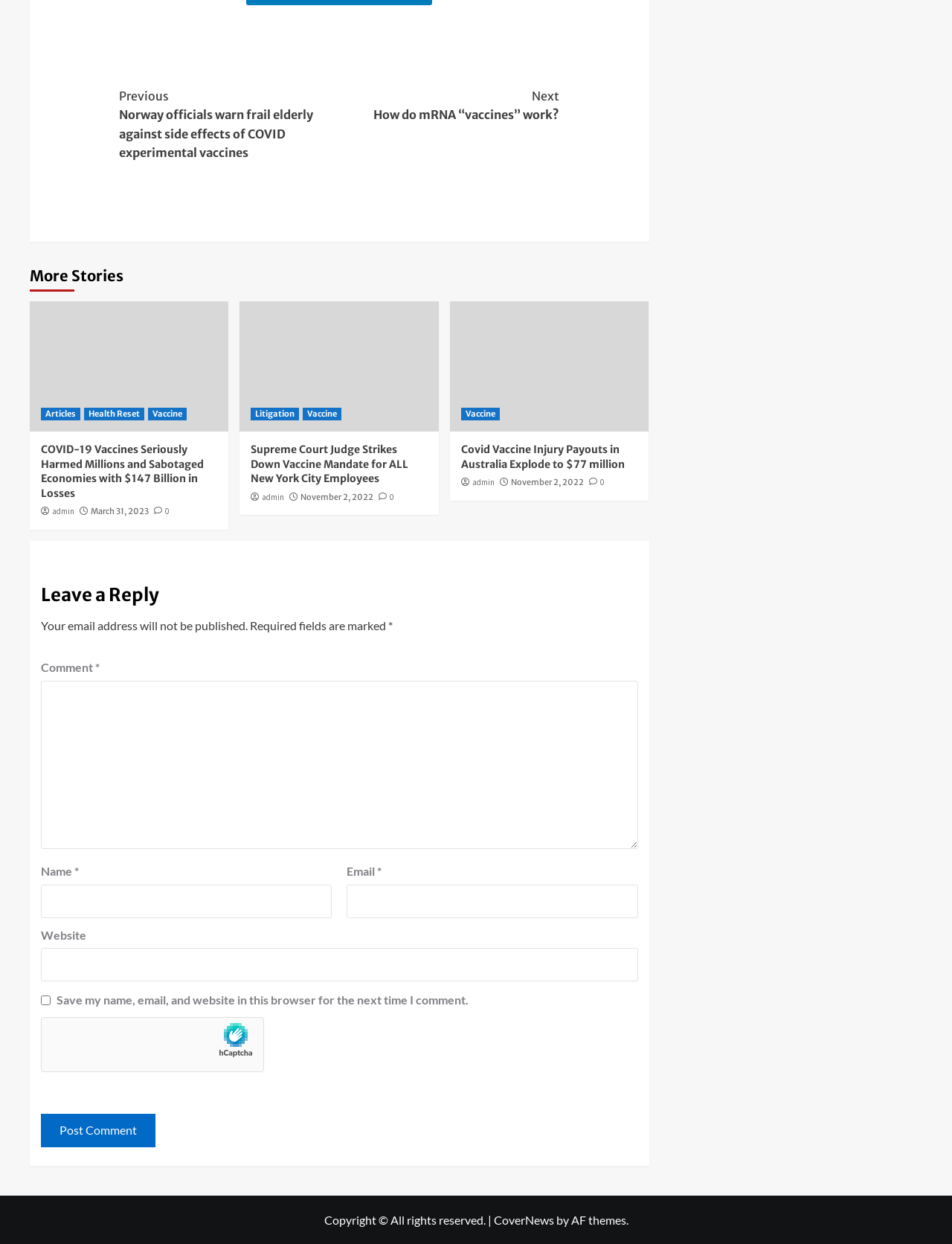Use a single word or phrase to answer the following:
What is the copyright information at the bottom of the webpage?

Copyright © All rights reserved